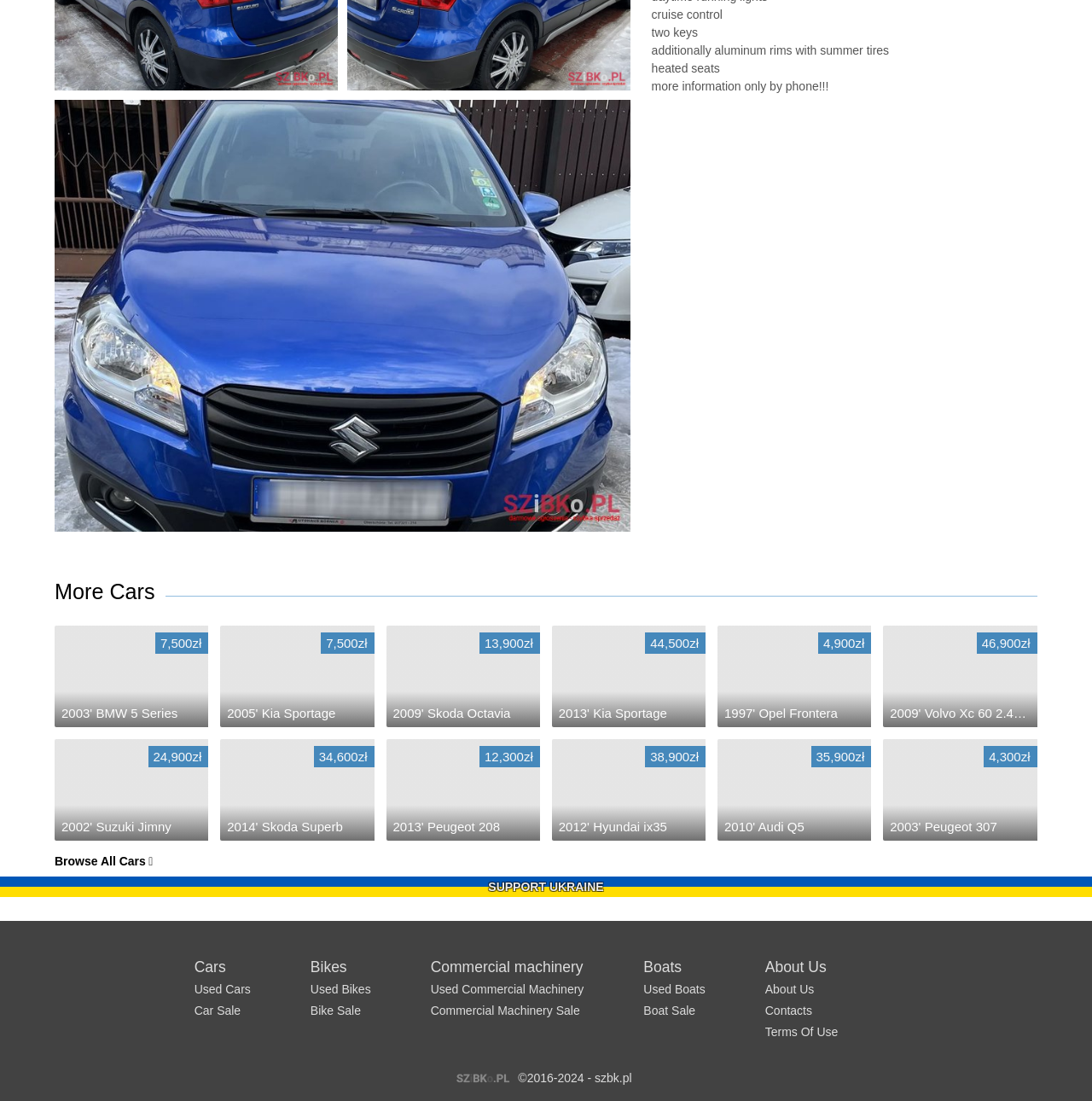Could you provide the bounding box coordinates for the portion of the screen to click to complete this instruction: "Enter phone number"?

None